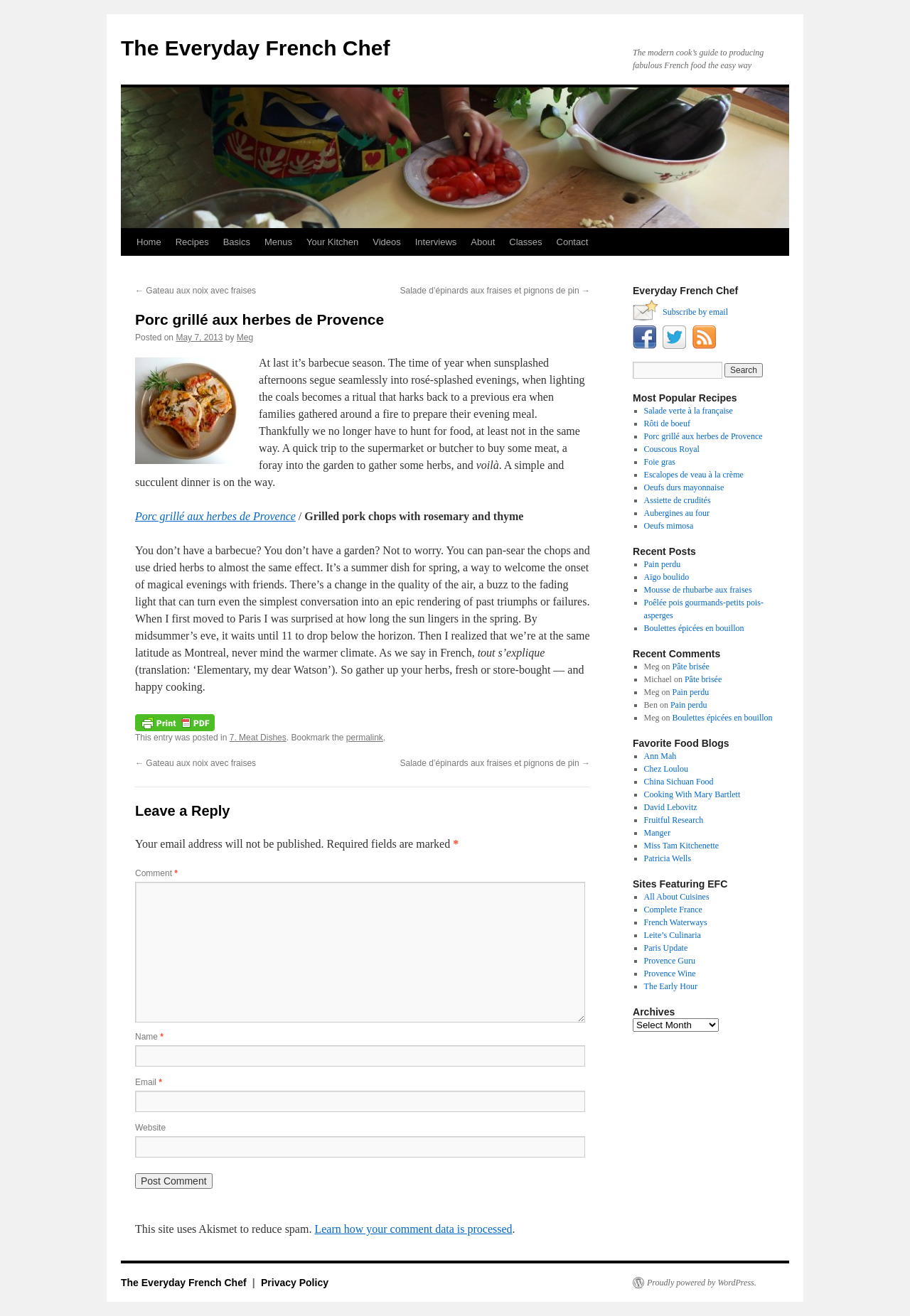Determine the bounding box for the UI element described here: "Mousse de rhubarbe aux fraises".

[0.707, 0.444, 0.826, 0.452]